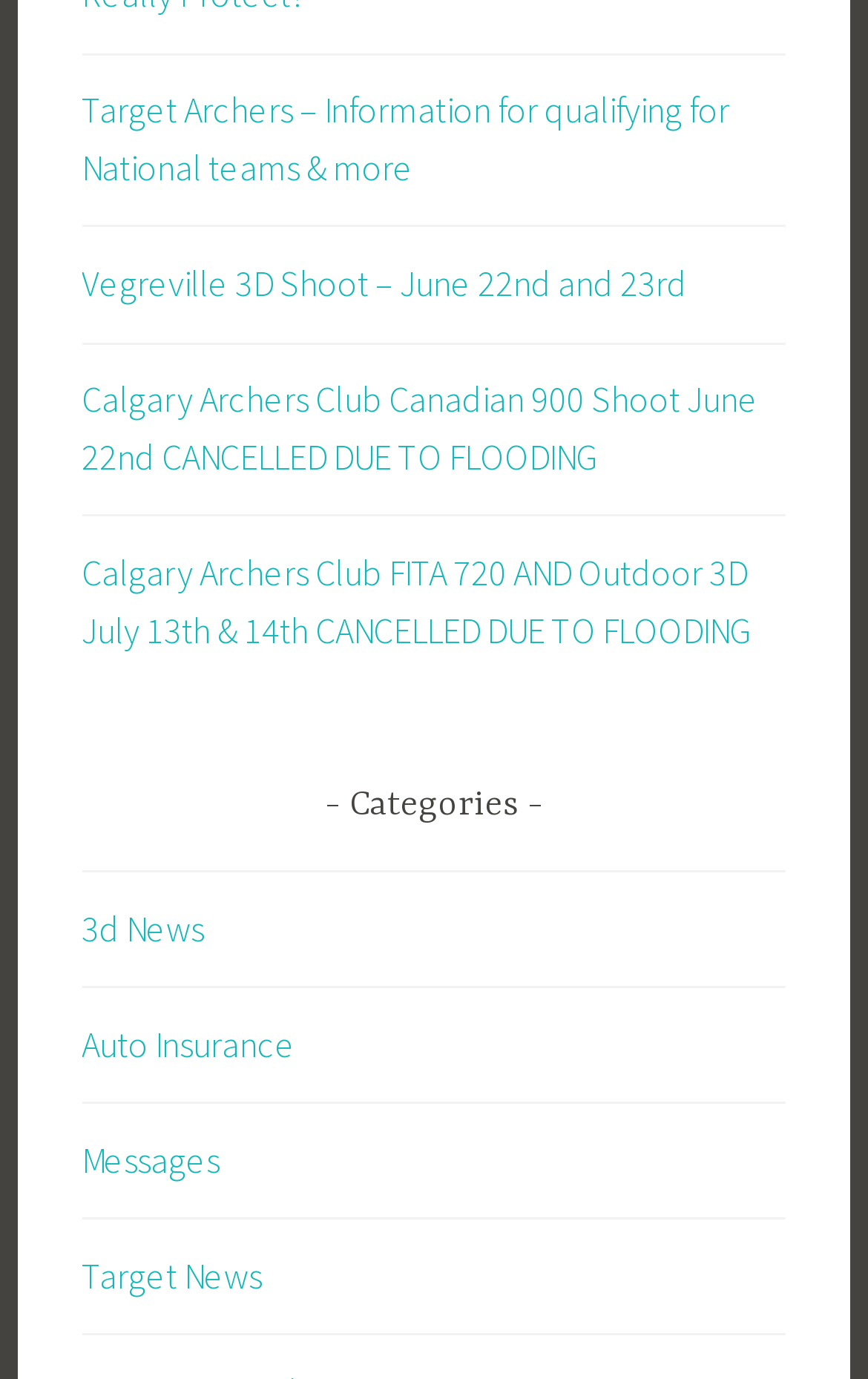Extract the bounding box coordinates for the UI element described by the text: "Messages". The coordinates should be in the form of [left, top, right, bottom] with values between 0 and 1.

[0.094, 0.824, 0.253, 0.857]